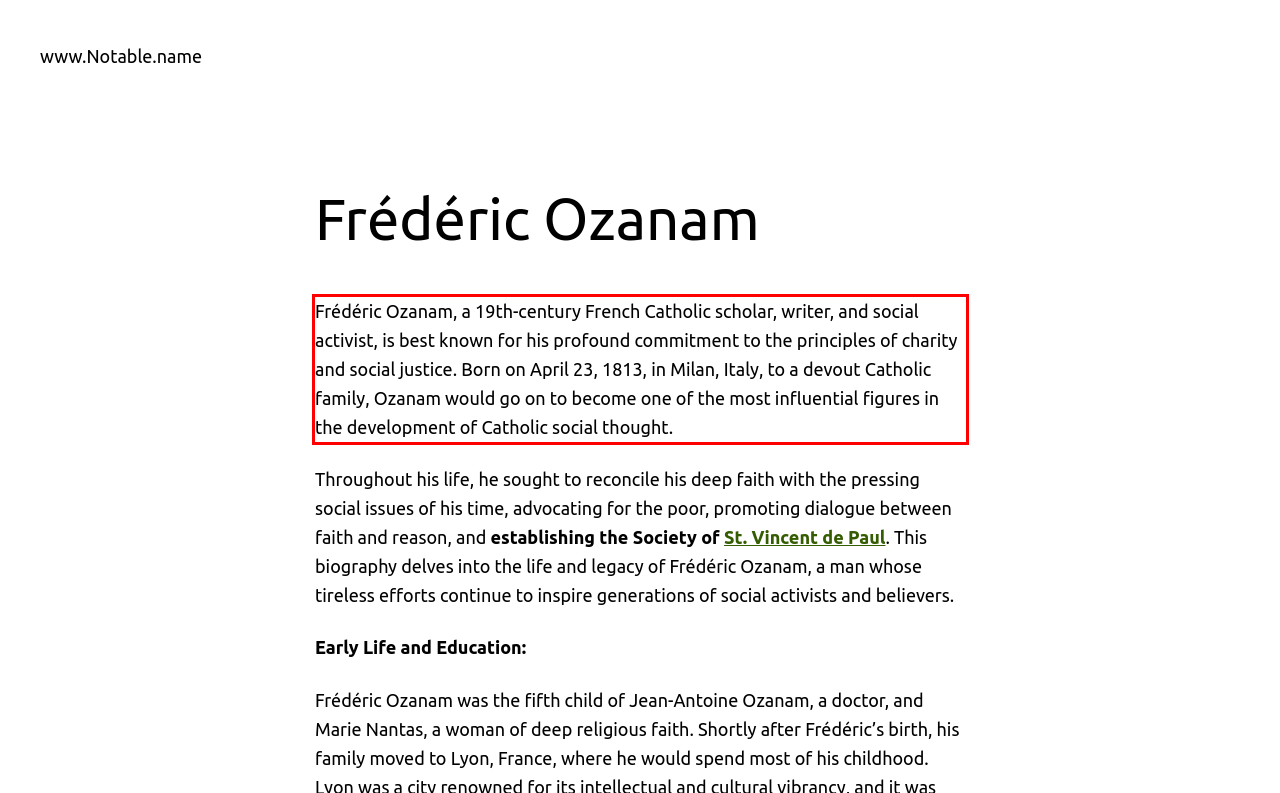Please identify and extract the text content from the UI element encased in a red bounding box on the provided webpage screenshot.

Frédéric Ozanam, a 19th-century French Catholic scholar, writer, and social activist, is best known for his profound commitment to the principles of charity and social justice. Born on April 23, 1813, in Milan, Italy, to a devout Catholic family, Ozanam would go on to become one of the most influential figures in the development of Catholic social thought.